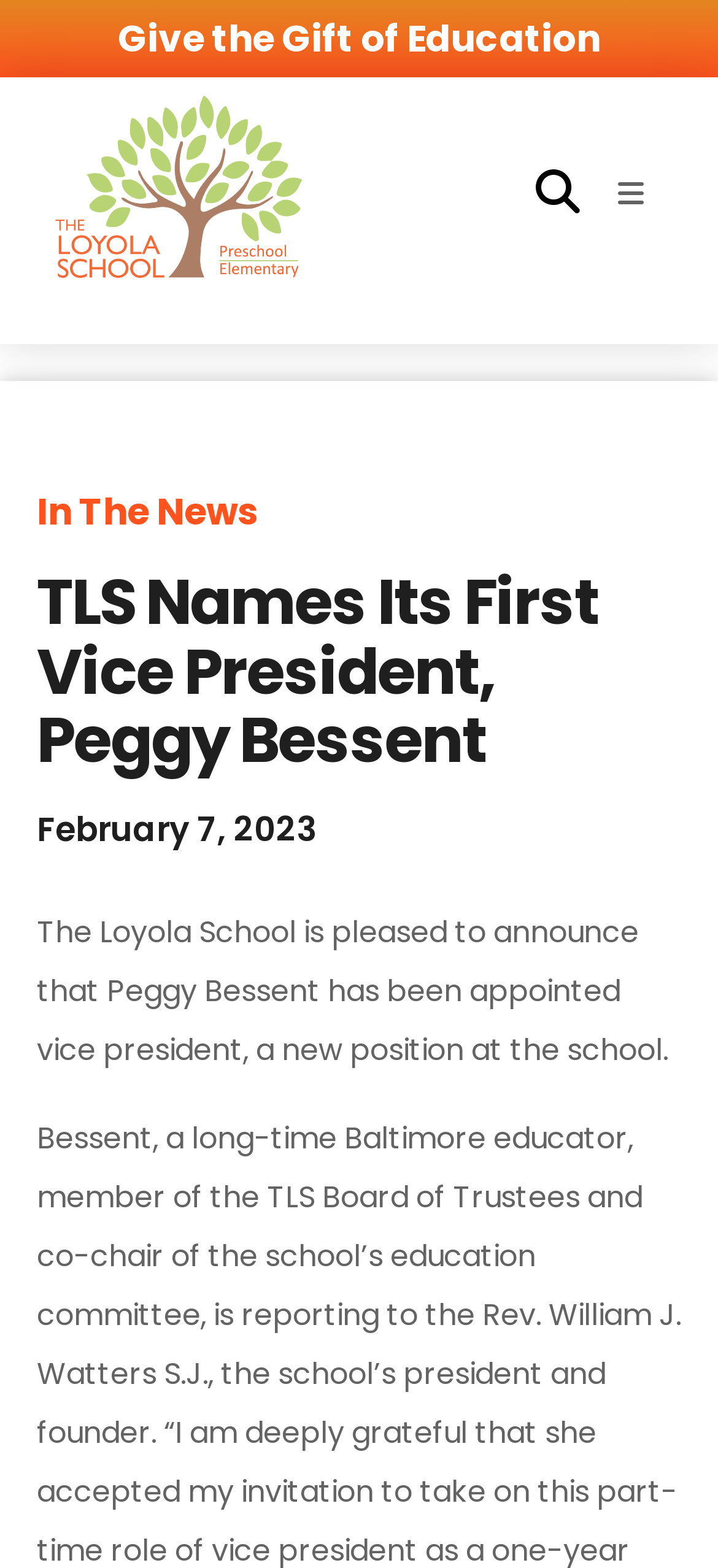Look at the image and give a detailed response to the following question: What is the name of the school?

I determined the answer by looking at the image element with the description 'The Loyola School' and the link element with the same text. This suggests that the school's name is 'The Loyola School'.